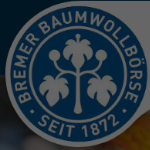Create an exhaustive description of the image.

The image features the logo of the Bremer Baumwollbörse, a prominent institution in the cotton trade, established in 1872. The logo is round and predominantly blue, showcasing stylized palm trees that symbolize the cotton industry and its origins. Below the palm trees, the text reads "BREMER BAUMWOLLBÖRSE," highlighting the organization's name, while the phrase "SEIT 1872" indicates its long-standing history. The design reflects a blend of tradition and industry significance, emphasizing the organization's role in the global cotton market.